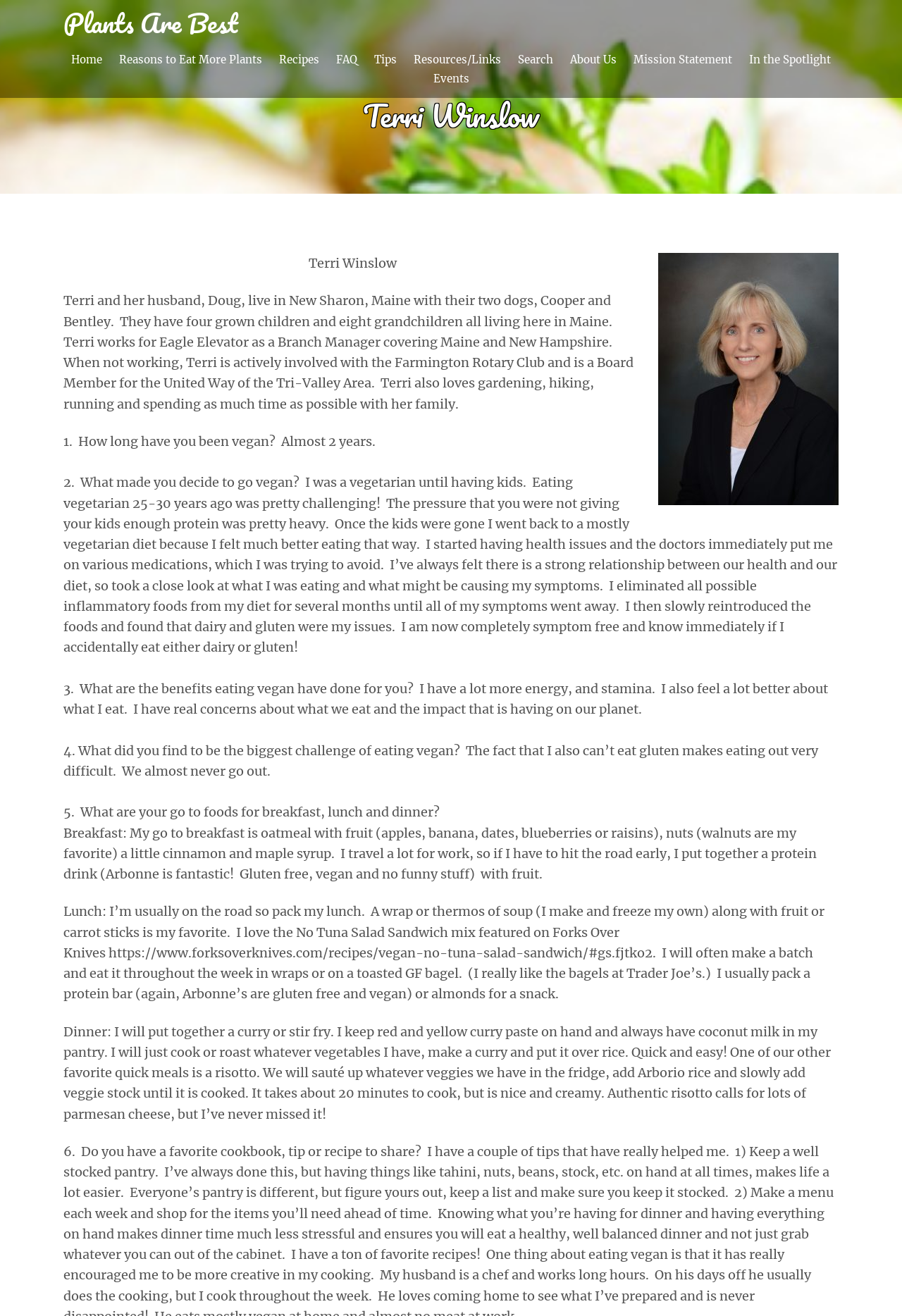Describe in detail what you see on the webpage.

The webpage is about Terri Winslow, with a focus on her plant-based lifestyle. At the top, there is a heading "Plants Are Best" which is also a link. Below this, there is a navigation menu with links to various sections of the website, including "Home", "Reasons to Eat More Plants", "Recipes", "FAQ", "Tips", "Resources/Links", "Search", "About Us", "Mission Statement", "In the Spotlight", and "Events".

The main content of the page is about Terri Winslow, with a heading "Terri Winslow" and a brief introduction to her life, including her family, work, and hobbies. Below this, there is a series of questions and answers about her vegan lifestyle, including how long she has been vegan, what motivated her to adopt a plant-based diet, and the benefits she has experienced. The questions and answers are formatted as a series of paragraphs, with each question followed by a detailed response.

Throughout the page, there are no images, but there are several blocks of text that provide information about Terri's life and her experiences with a plant-based diet. The text is organized in a clear and easy-to-read format, with headings and paragraphs that make it easy to follow along. Overall, the page has a personal and conversational tone, with a focus on sharing Terri's story and experiences with a plant-based lifestyle.